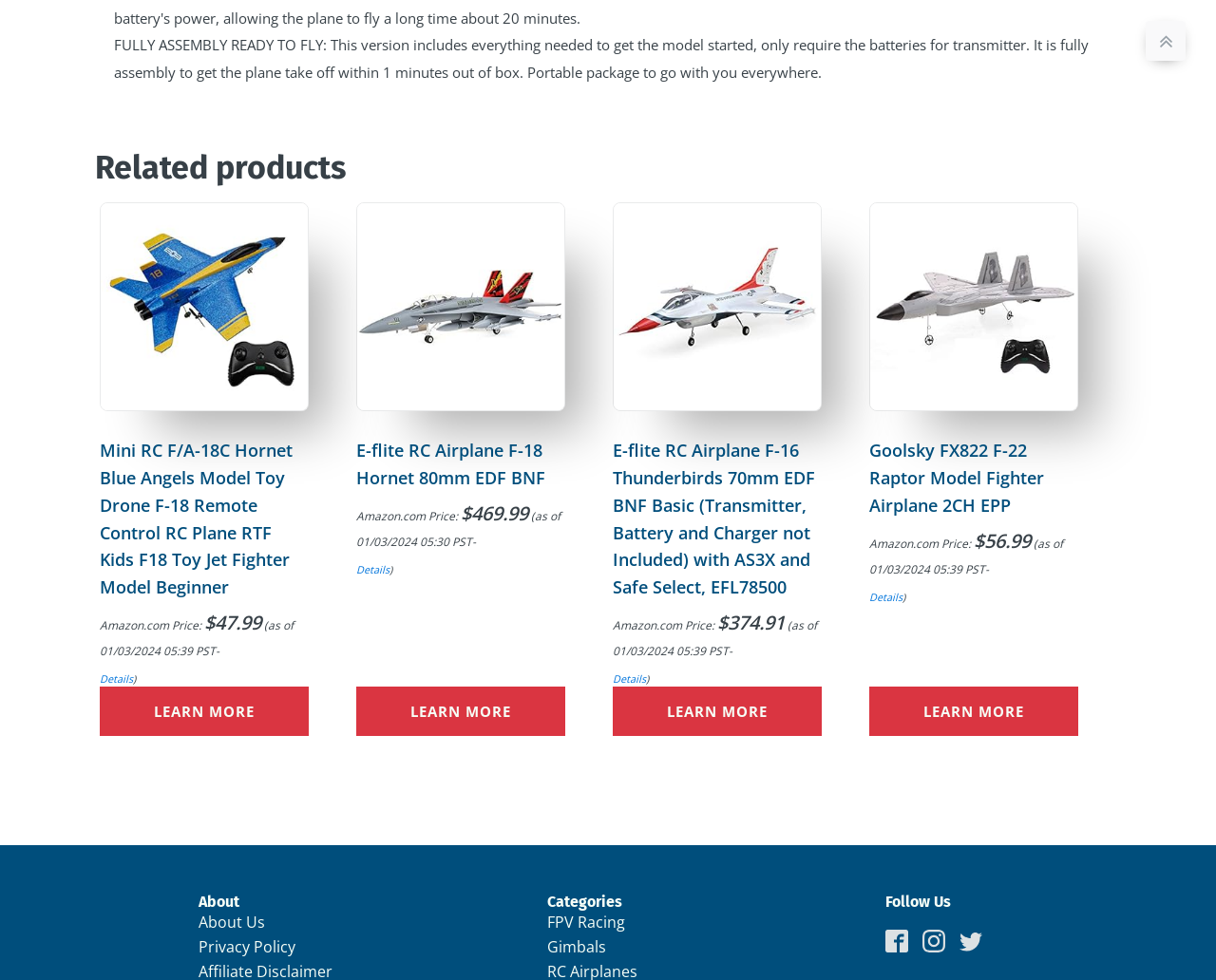Find the bounding box coordinates of the element to click in order to complete this instruction: "Learn more about the fully assembly ready to fly model". The bounding box coordinates must be four float numbers between 0 and 1, denoted as [left, top, right, bottom].

[0.094, 0.036, 0.895, 0.083]